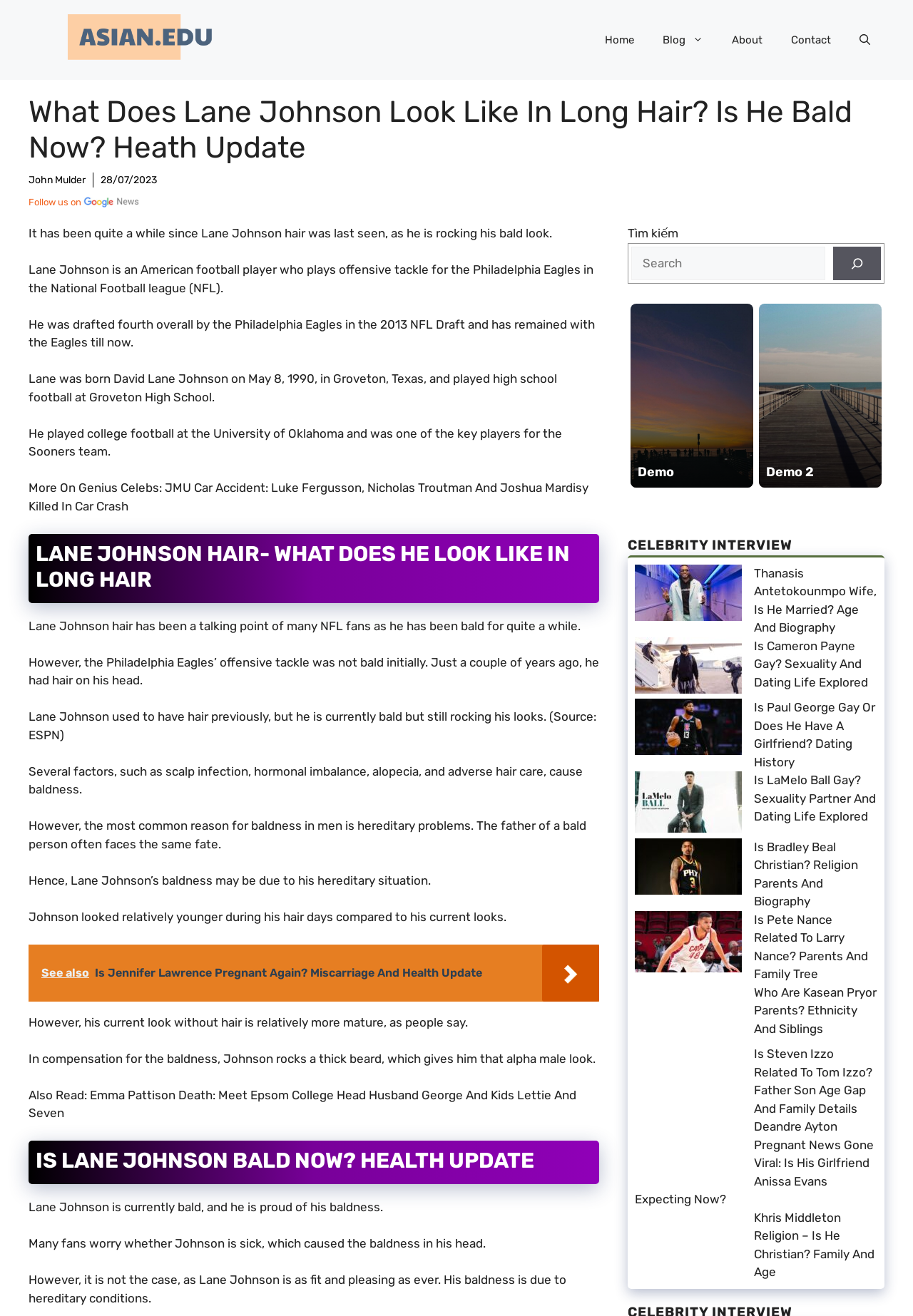What is Lane Johnson's profession?
Provide an in-depth answer to the question, covering all aspects.

The webpage mentions that Lane Johnson is an American football player who plays offensive tackle for the Philadelphia Eagles in the National Football League (NFL). This information is provided in the introductory section about Lane Johnson.